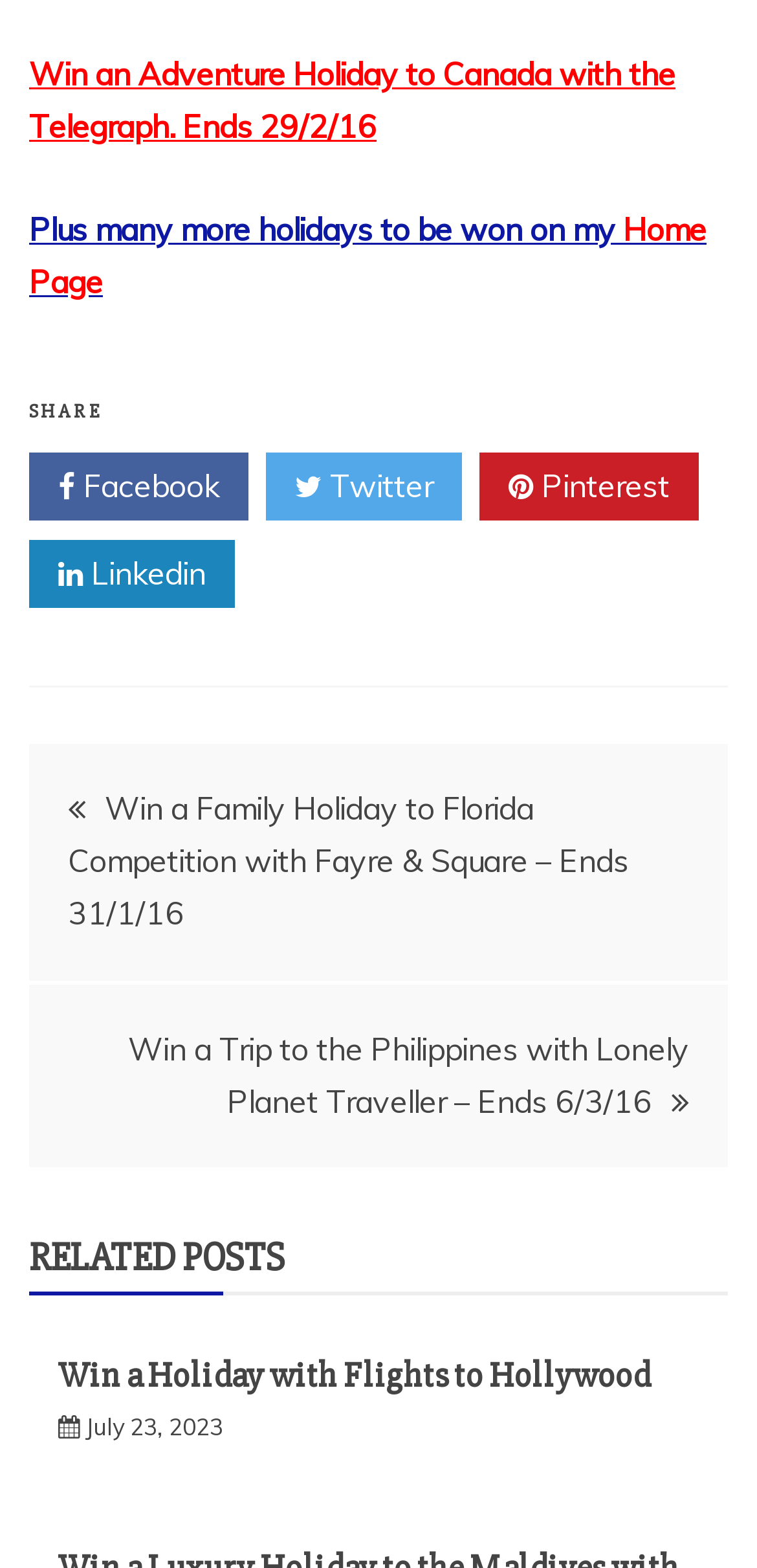Locate the bounding box coordinates of the clickable area to execute the instruction: "Read related post about winning a holiday with flights to Hollywood". Provide the coordinates as four float numbers between 0 and 1, represented as [left, top, right, bottom].

[0.077, 0.863, 0.923, 0.892]